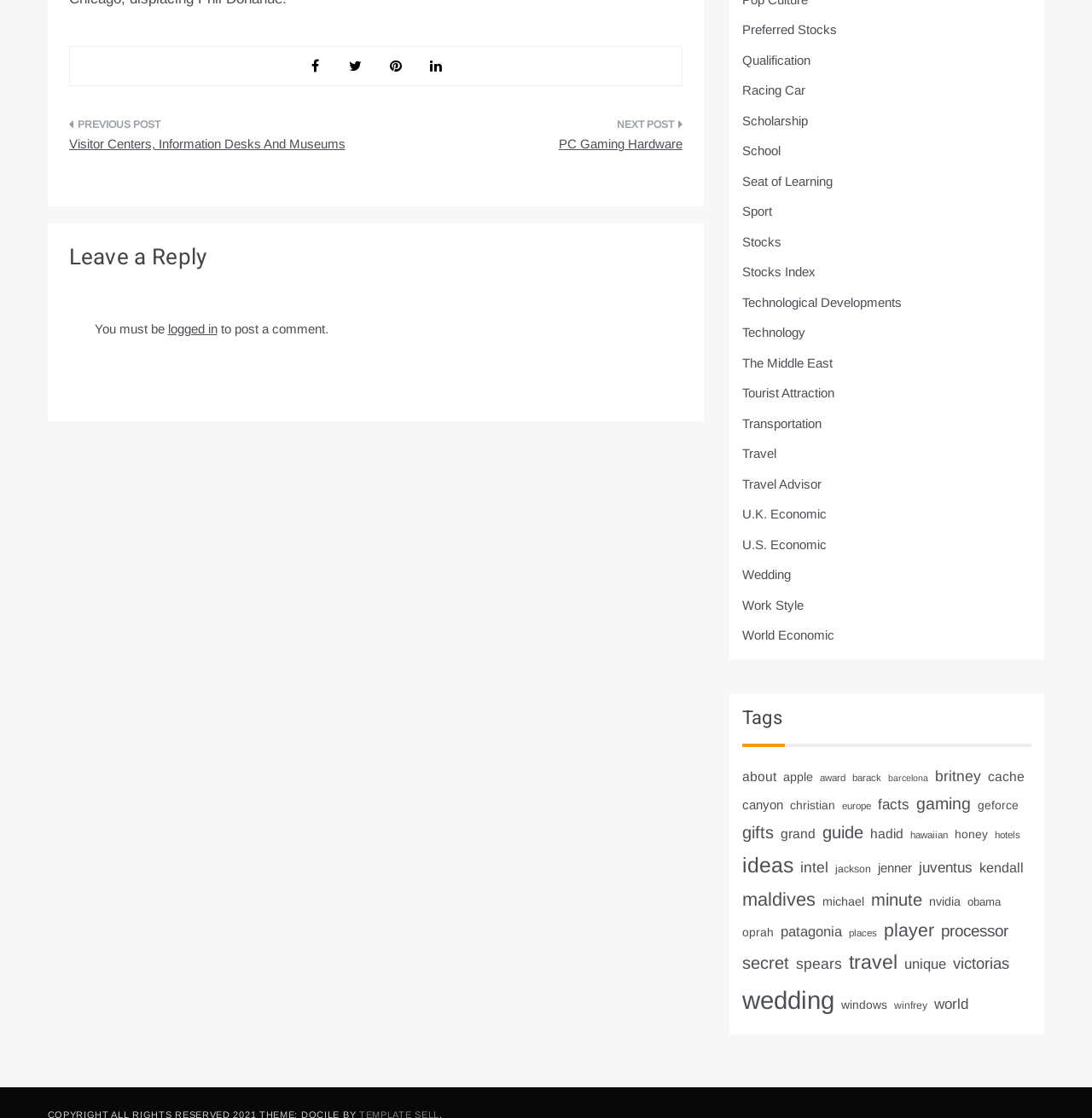What are the links below the 'Tags' heading?
Using the image as a reference, answer the question in detail.

The links below the 'Tags' heading are a list of tags, each with a number of items in parentheses. These links are categorized by topic, and users can click on them to view related content.